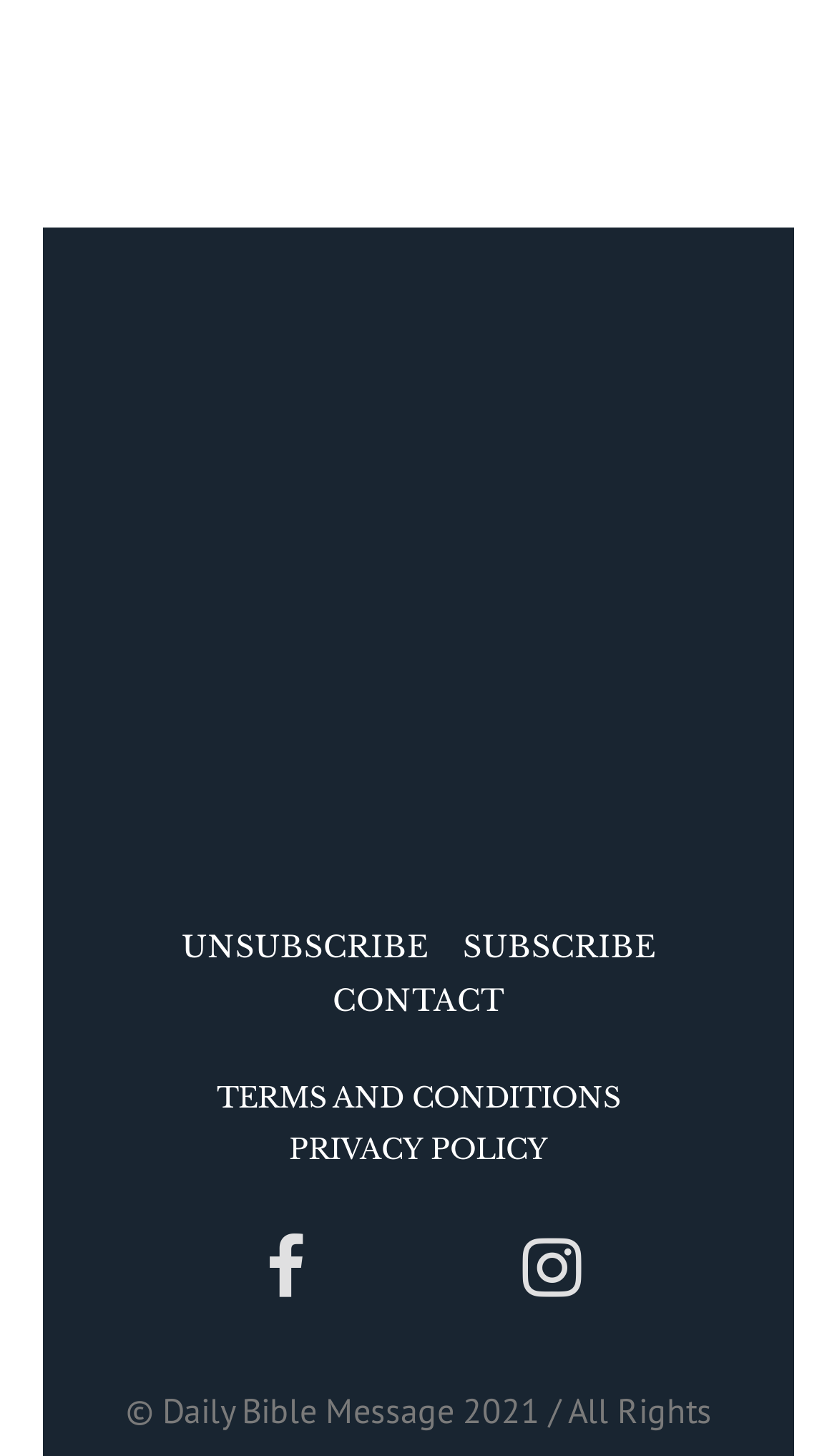Identify the bounding box coordinates for the UI element described by the following text: "Terms and Conditions". Provide the coordinates as four float numbers between 0 and 1, in the format [left, top, right, bottom].

[0.259, 0.736, 0.741, 0.772]